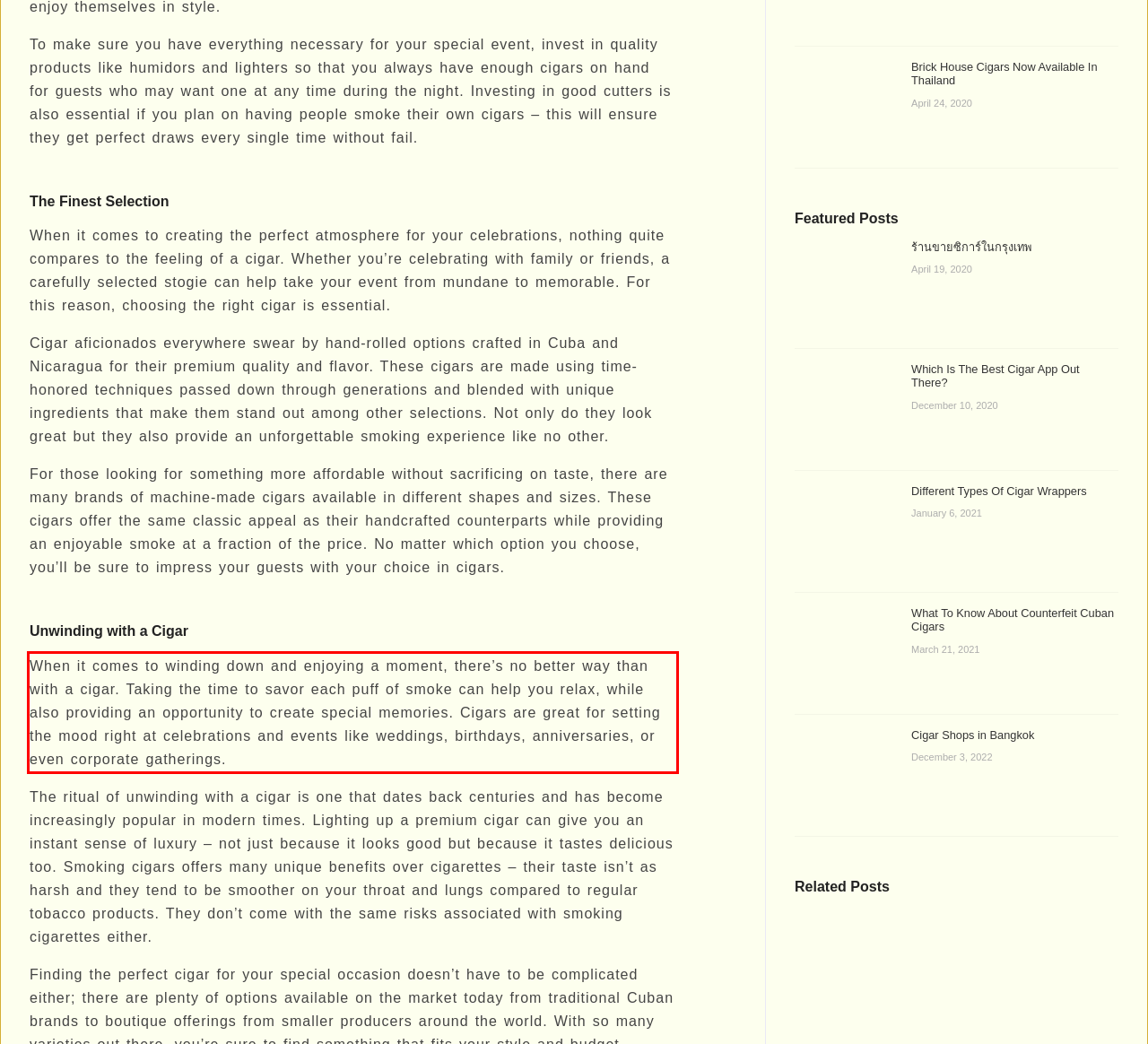With the given screenshot of a webpage, locate the red rectangle bounding box and extract the text content using OCR.

When it comes to winding down and enjoying a moment, there’s no better way than with a cigar. Taking the time to savor each puff of smoke can help you relax, while also providing an opportunity to create special memories. Cigars are great for setting the mood right at celebrations and events like weddings, birthdays, anniversaries, or even corporate gatherings.